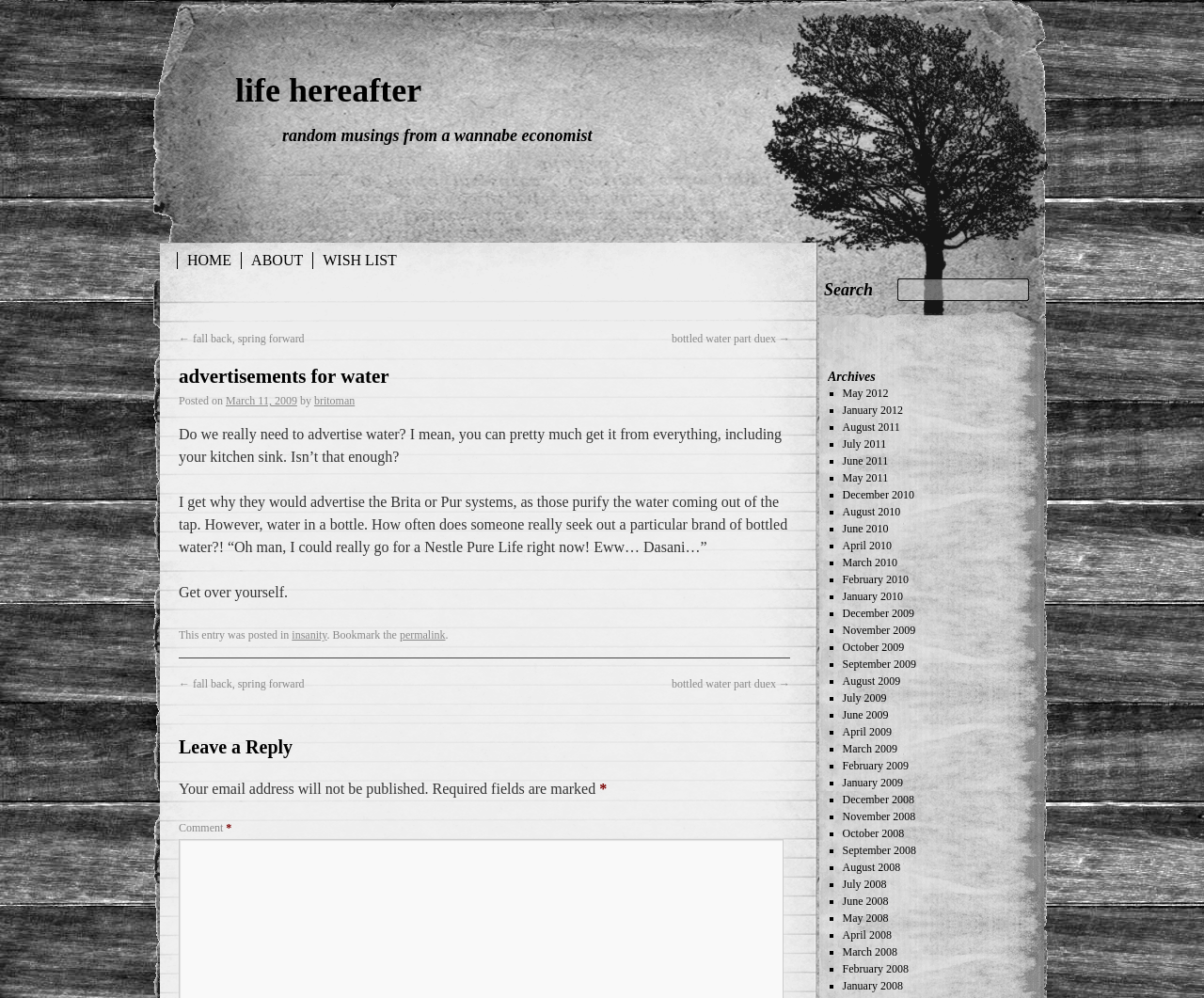From the details in the image, provide a thorough response to the question: What is the date of the blog post?

The date of the blog post can be found by looking at the 'Posted on' section, which mentions 'March 11, 2009' as the date.